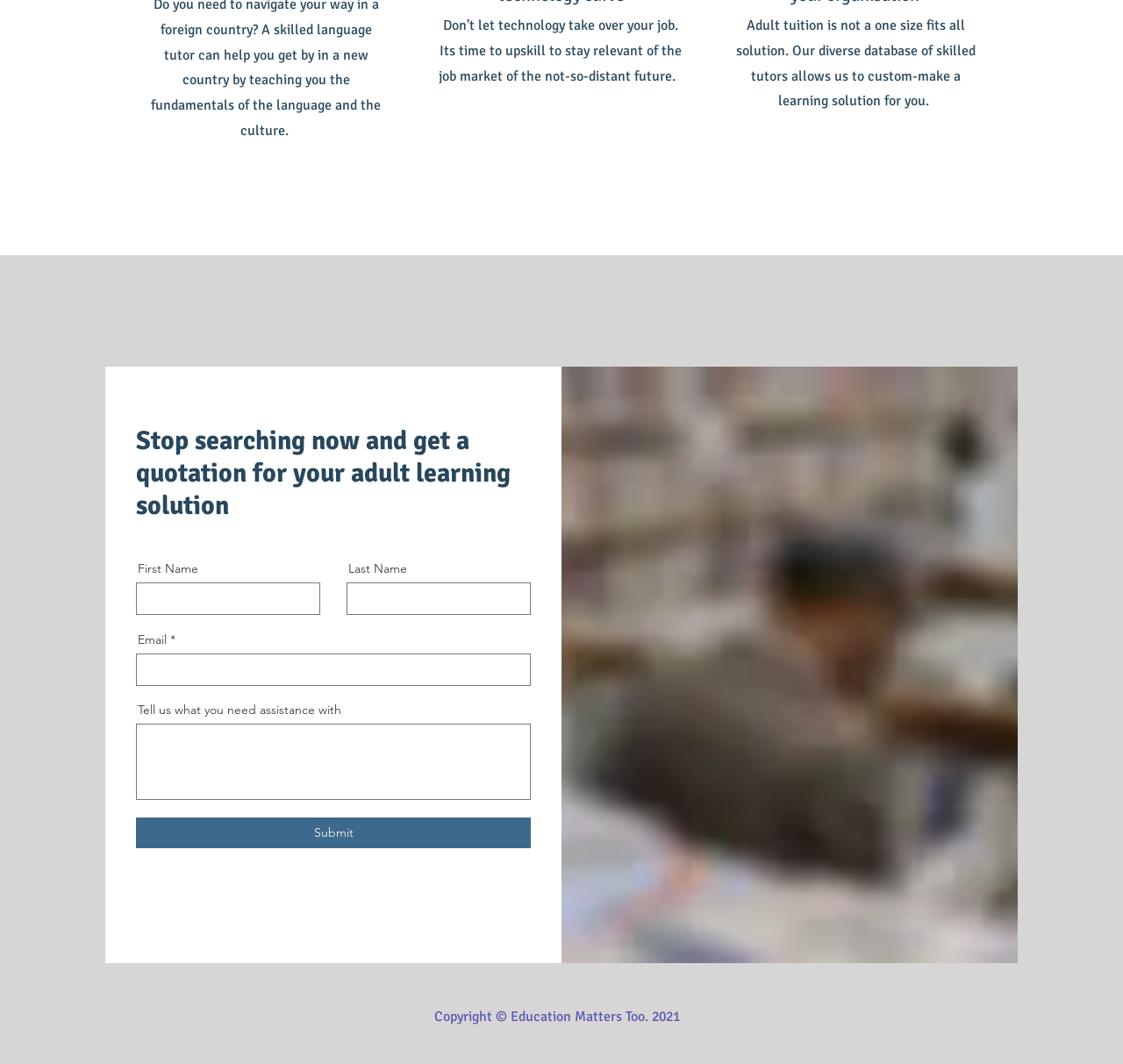Please identify the bounding box coordinates of the area I need to click to accomplish the following instruction: "Describe what you need assistance with".

[0.121, 0.68, 0.473, 0.752]